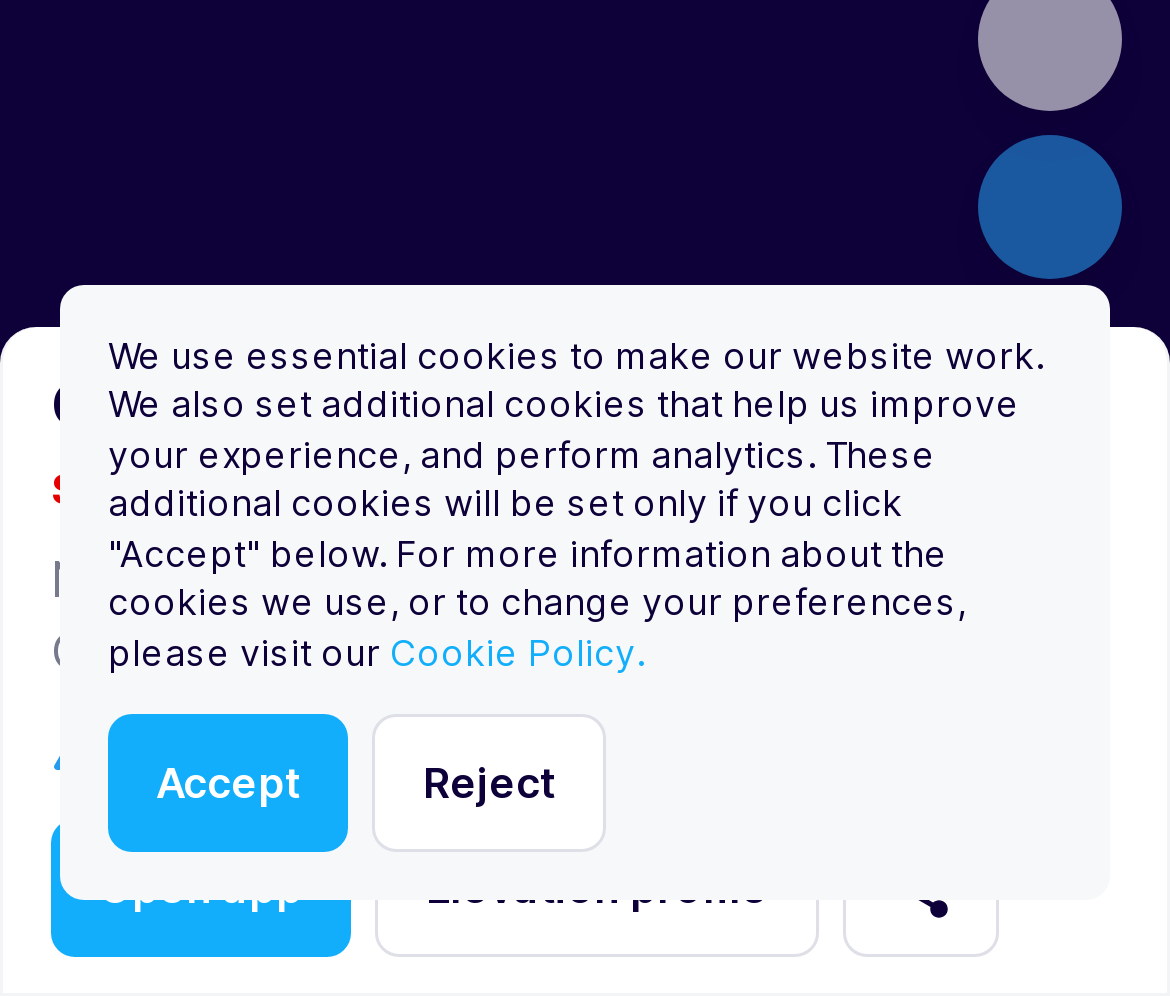Using the provided description: "Reject", find the bounding box coordinates of the corresponding UI element. The output should be four float numbers between 0 and 1, in the format [left, top, right, bottom].

[0.318, 0.717, 0.518, 0.855]